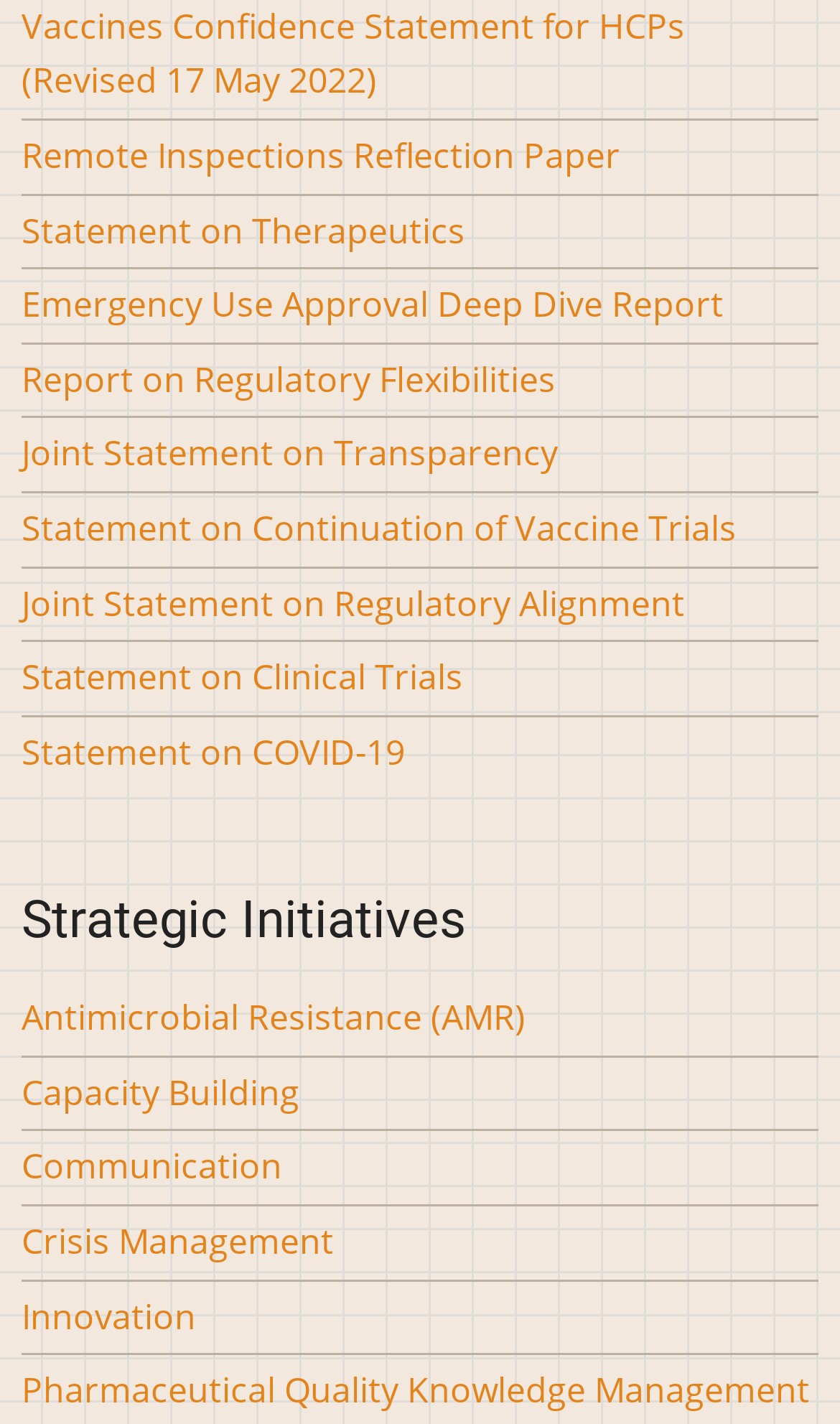Can you find the bounding box coordinates of the area I should click to execute the following instruction: "Explore Strategic Initiatives"?

[0.026, 0.617, 0.974, 0.675]